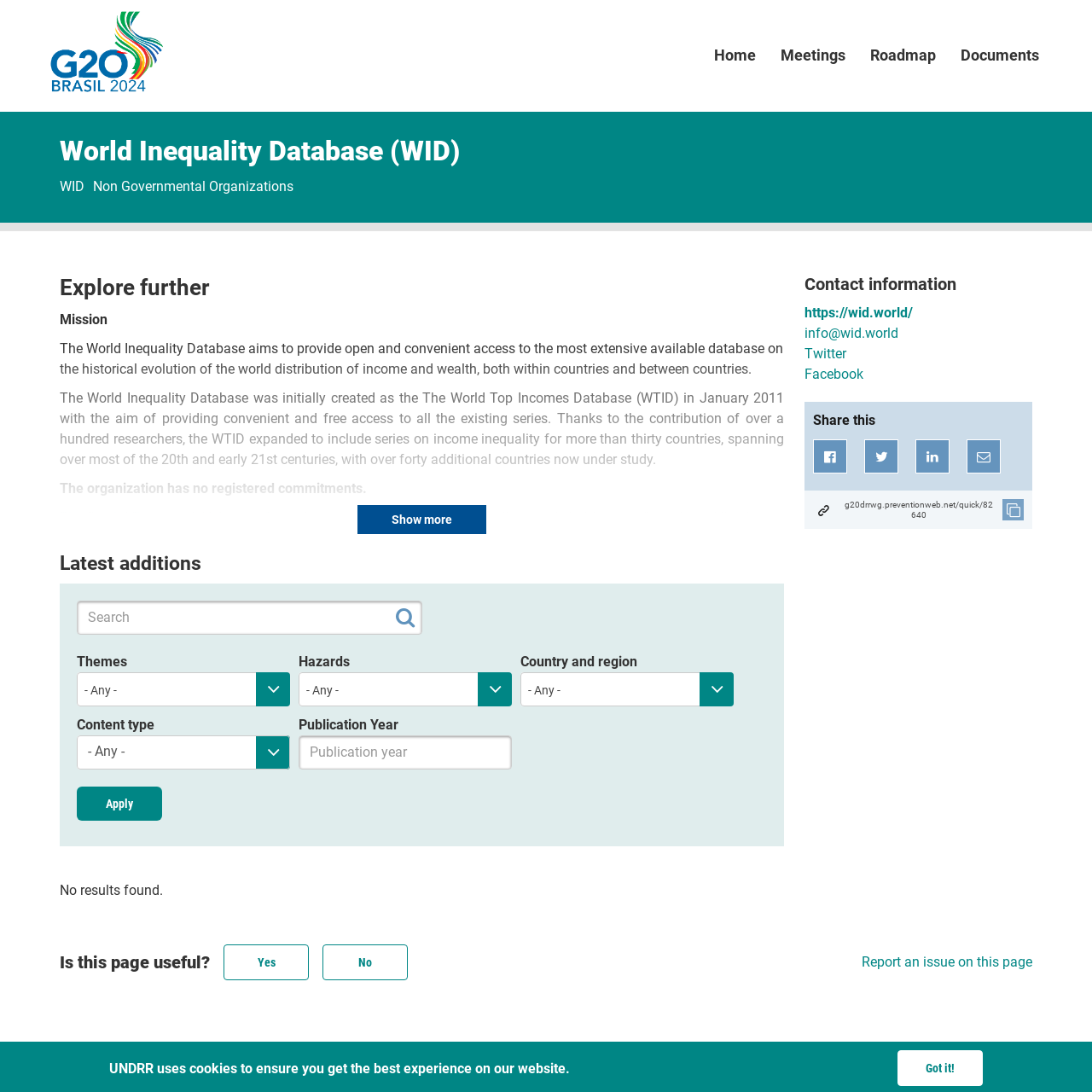Determine the bounding box of the UI element mentioned here: "name="combine" placeholder="Search"". The coordinates must be in the format [left, top, right, bottom] with values ranging from 0 to 1.

[0.07, 0.55, 0.386, 0.581]